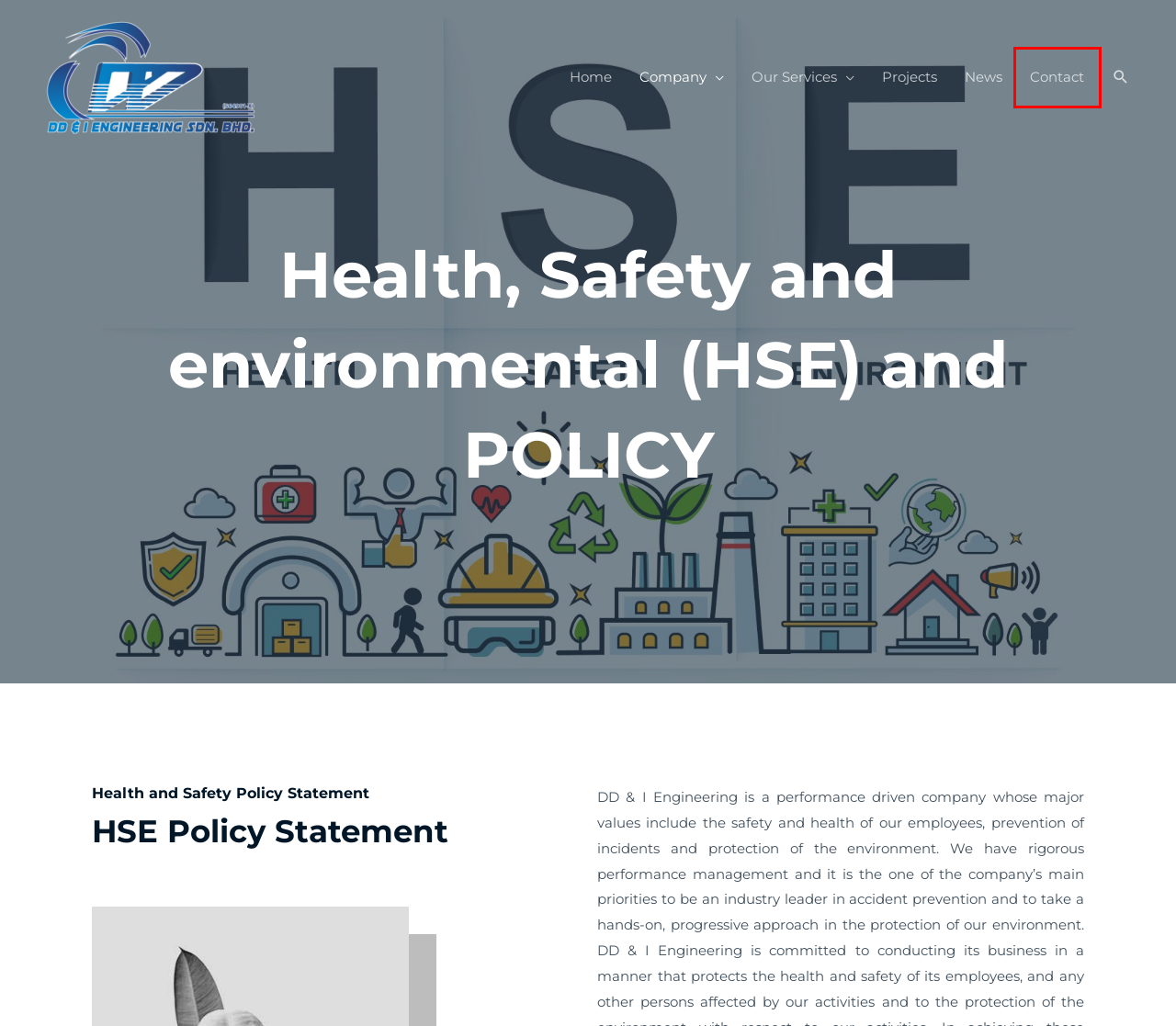Look at the screenshot of the webpage and find the element within the red bounding box. Choose the webpage description that best fits the new webpage that will appear after clicking the element. Here are the candidates:
A. Contact - DD & I Engineering Sdn Bhd
B. News - DD & I Engineering Sdn Bhd
C. DD & I Engineering - Expert in Blasting, Painting & Website
D. Awards and Recognition - DD & I Engineering Sdn Bhd
E. Projects - DD & I Engineering Sdn Bhd
F. Disclaimer - DD & I Engineering Sdn Bhd
G. DD & I Eng - Website Development and Printing Services
H. Privacy Policy - DD & I Engineering Sdn Bhd

A